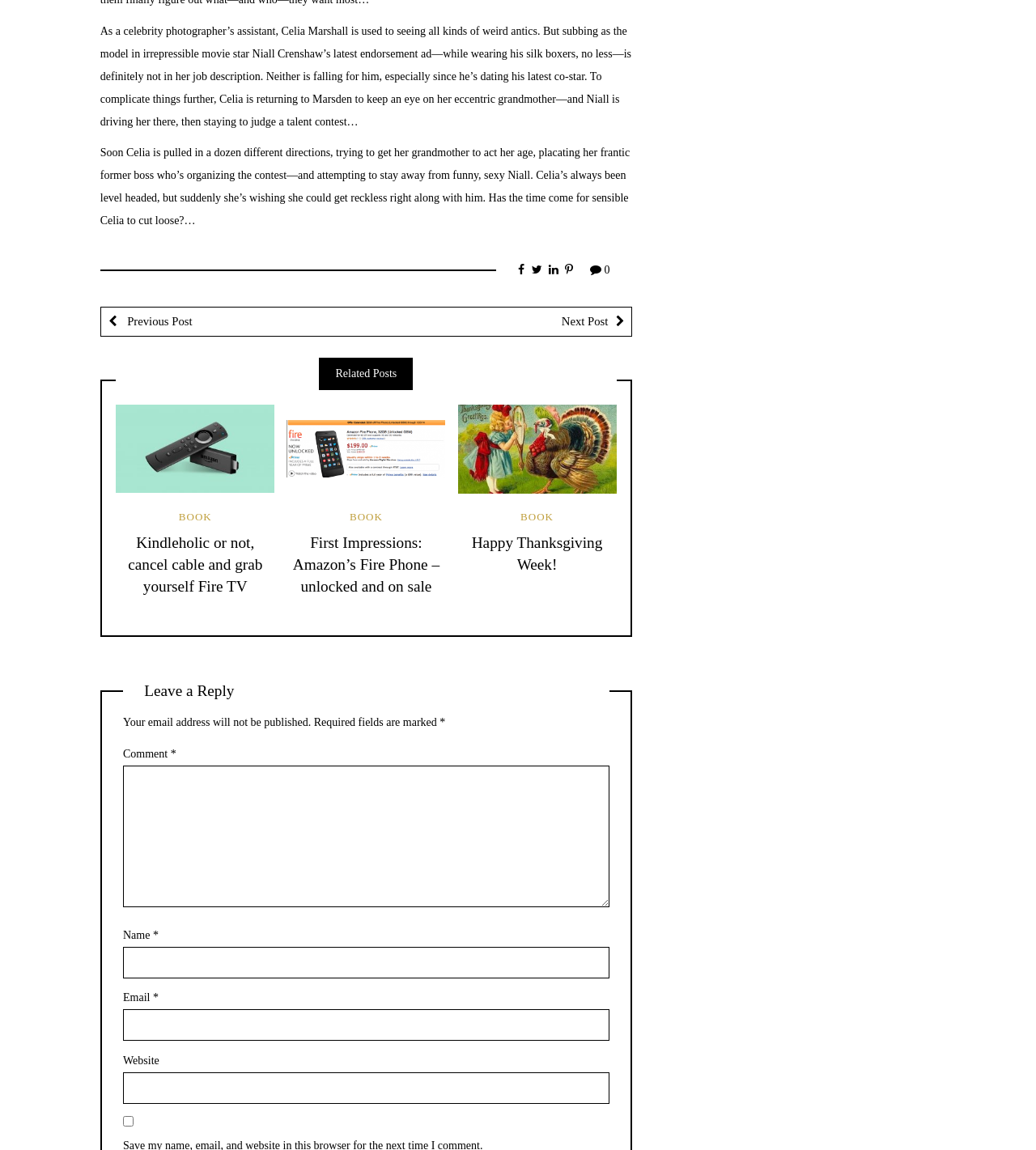For the following element description, predict the bounding box coordinates in the format (top-left x, top-left y, bottom-right x, bottom-right y). All values should be floating point numbers between 0 and 1. Description: Book

[0.173, 0.444, 0.204, 0.454]